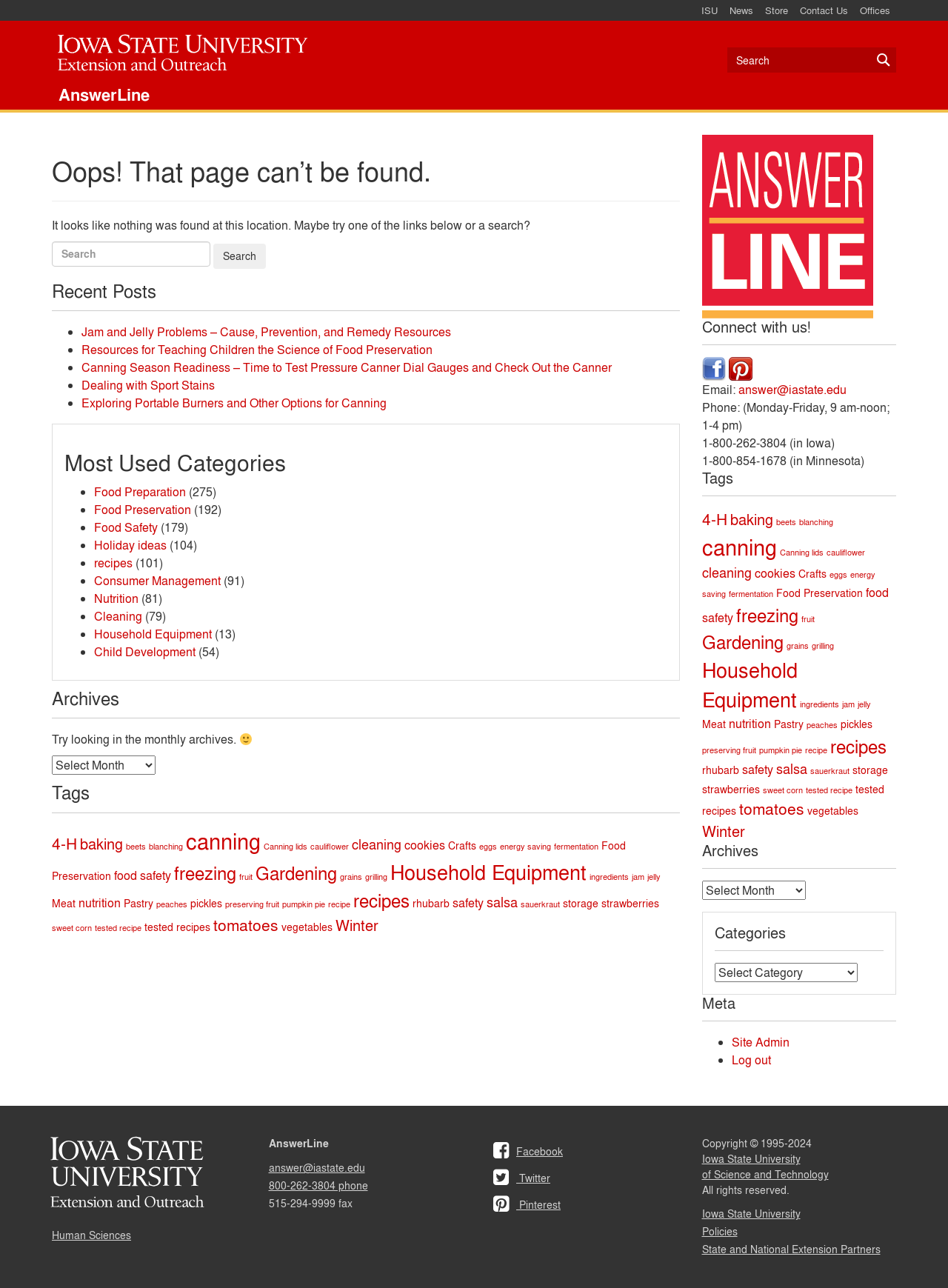Find the bounding box coordinates of the clickable region needed to perform the following instruction: "Browse recent posts". The coordinates should be provided as four float numbers between 0 and 1, i.e., [left, top, right, bottom].

[0.055, 0.218, 0.717, 0.242]